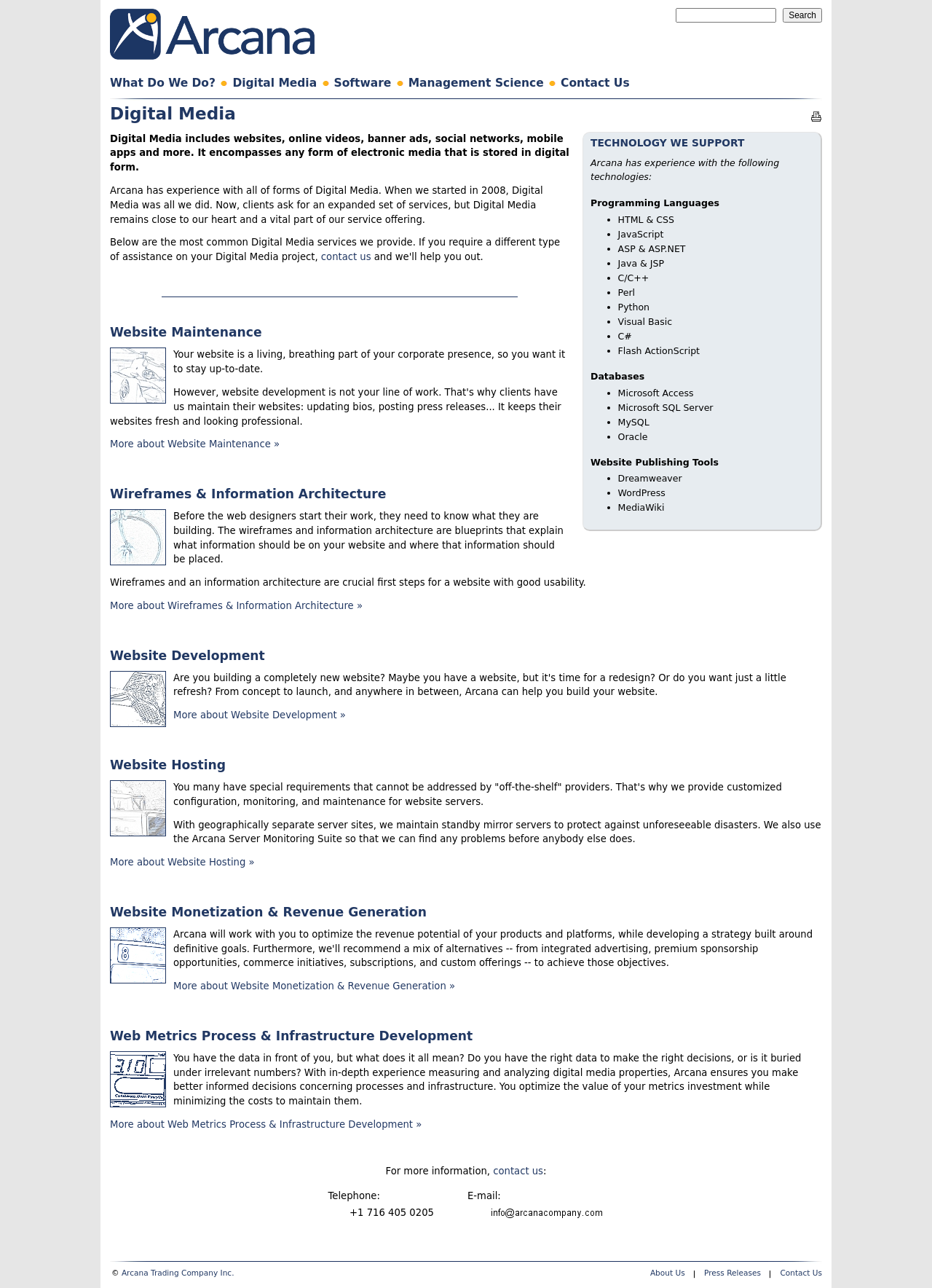Locate the bounding box coordinates of the clickable region necessary to complete the following instruction: "read more about Website Development". Provide the coordinates in the format of four float numbers between 0 and 1, i.e., [left, top, right, bottom].

[0.186, 0.551, 0.371, 0.56]